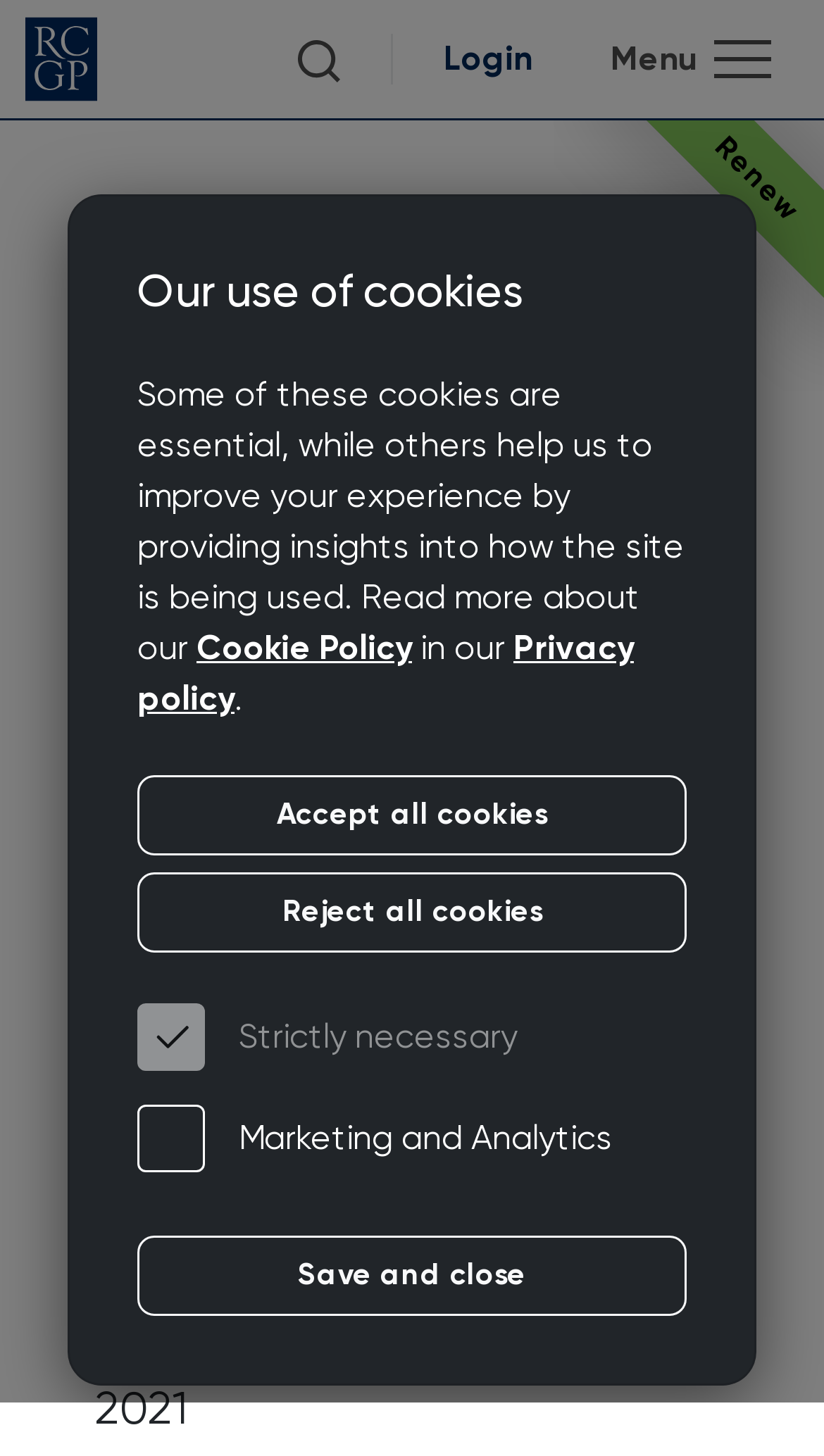Please determine the bounding box coordinates of the element to click in order to execute the following instruction: "Share this story on Facebook". The coordinates should be four float numbers between 0 and 1, specified as [left, top, right, bottom].

None